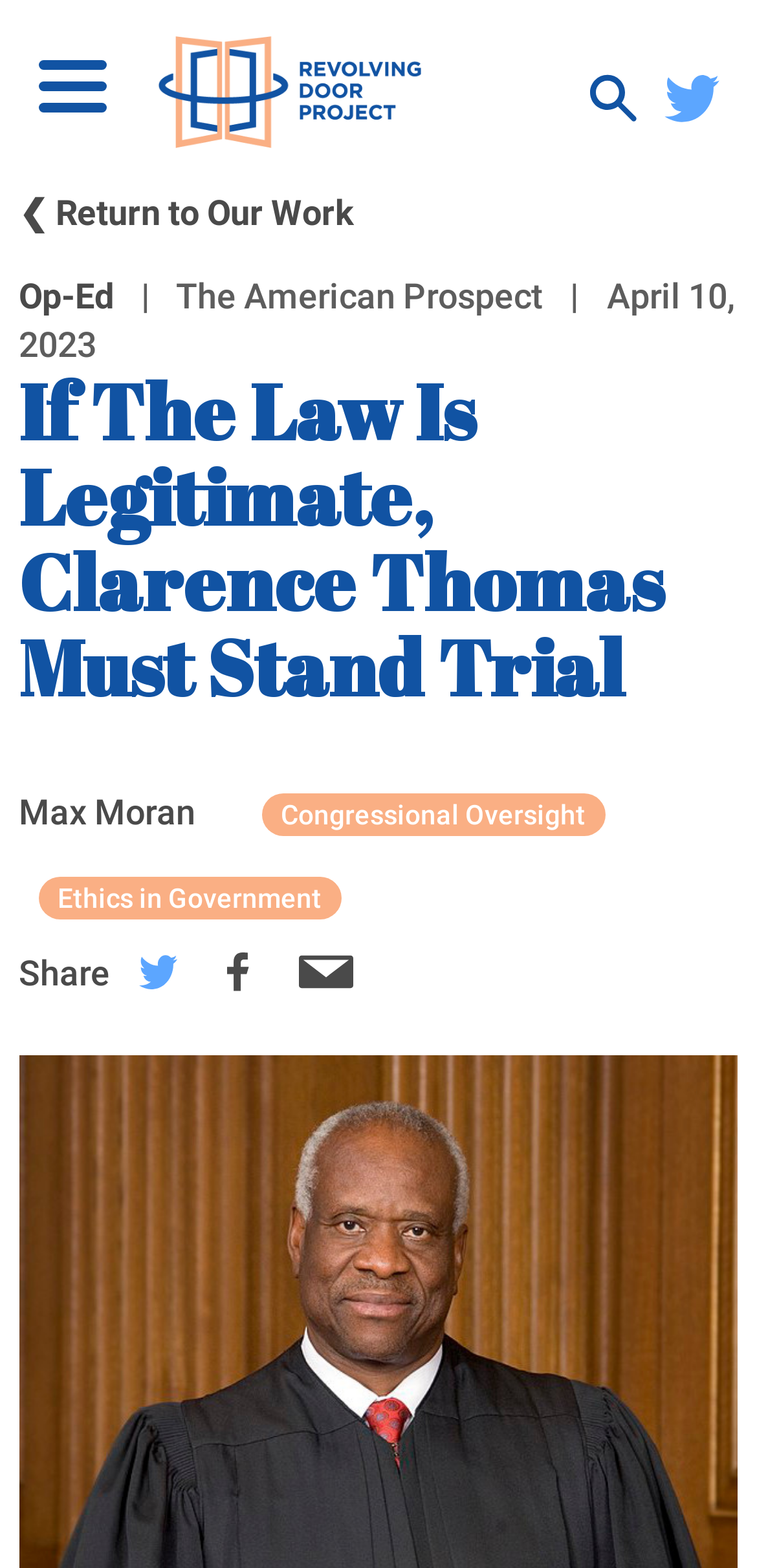Identify the bounding box coordinates of the section that should be clicked to achieve the task described: "Like the post".

None